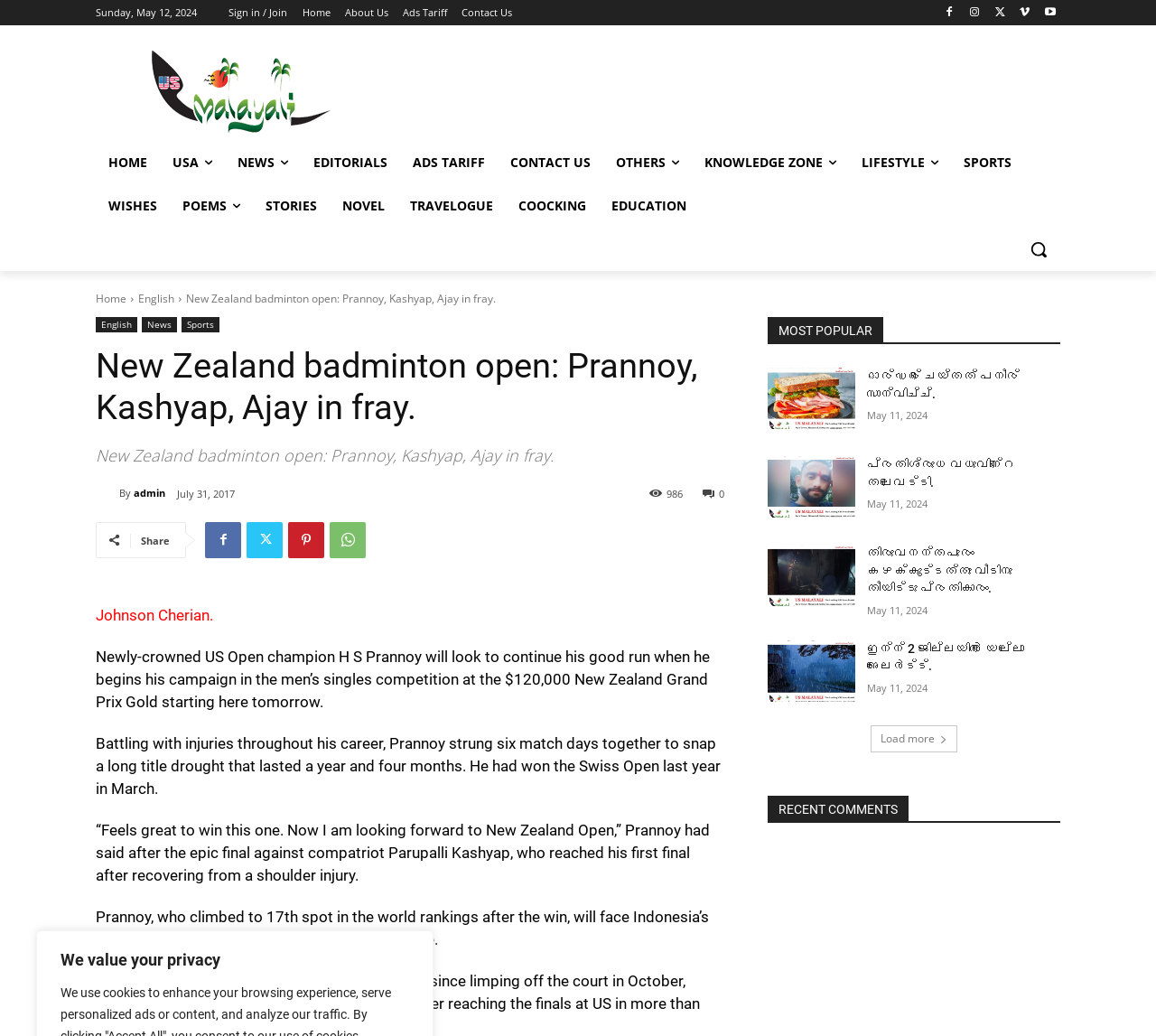Explain the webpage in detail, including its primary components.

This webpage appears to be a news article from a Malayali website, with a focus on sports news. At the top of the page, there is a navigation menu with links to various sections such as "Home", "About Us", "Ads Tariff", and "Contact Us". Below this, there is a logo and a secondary navigation menu with links to different categories like "Sports", "News", "Editorials", and more.

The main content of the page is an article about badminton player H S Prannoy, who has recently won the US Open championship. The article is divided into several paragraphs, with headings that summarize the content of each section. The text describes Prannoy's victory, his struggles with injuries, and his upcoming participation in the New Zealand Grand Prix Gold tournament.

To the right of the article, there is a section labeled "MOST POPULAR" that lists several news articles in Malayalam, along with their publication dates. Each article has a heading and a link to read more.

At the bottom of the page, there are several social media links and a search button. The overall layout of the page is cluttered, with many elements competing for attention. However, the main article is easy to follow, and the headings and subheadings help to break up the content into manageable sections.